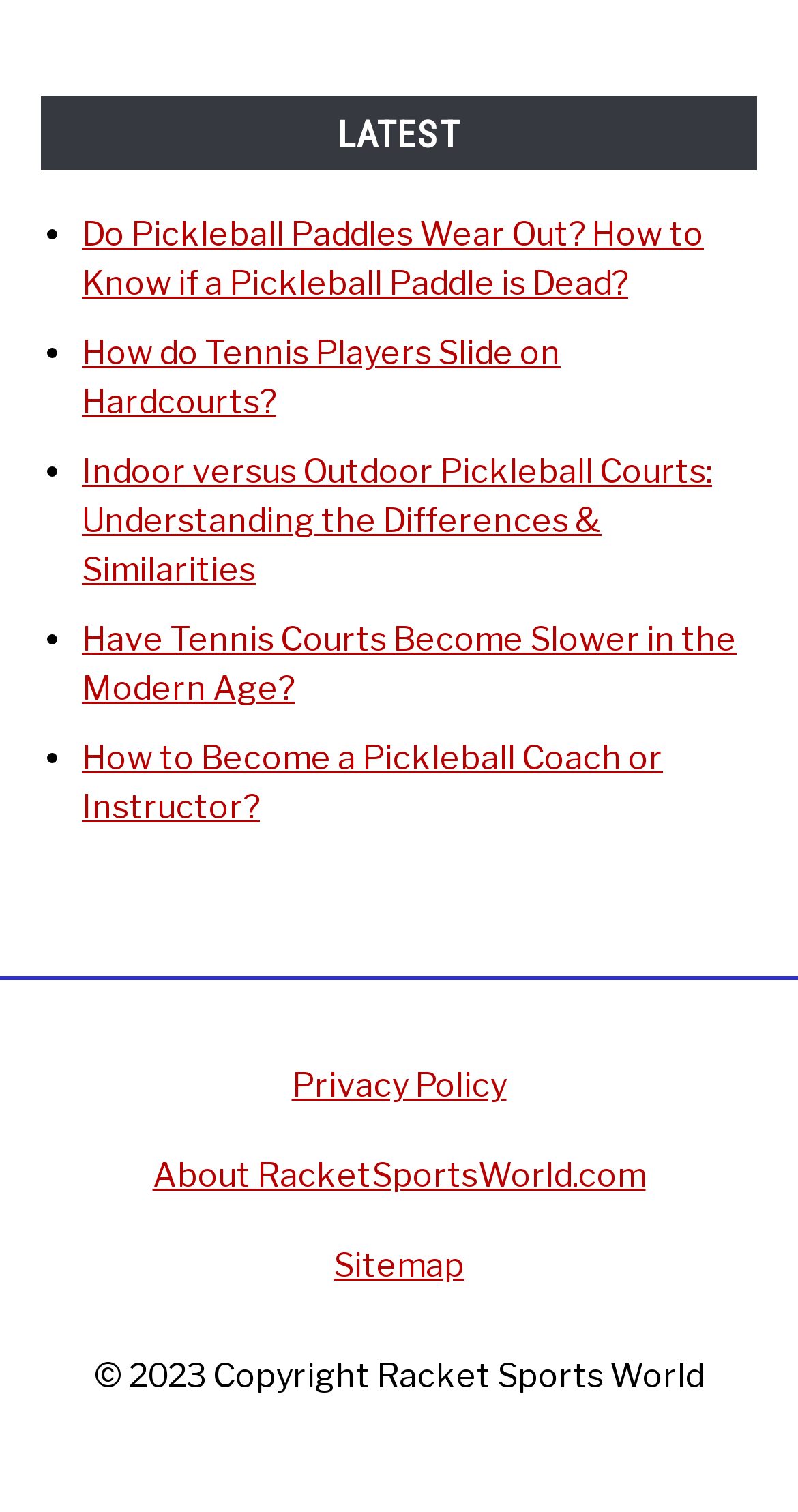Please give the bounding box coordinates of the area that should be clicked to fulfill the following instruction: "View the 'UPCOMING SOLAR EVENTS'". The coordinates should be in the format of four float numbers from 0 to 1, i.e., [left, top, right, bottom].

None